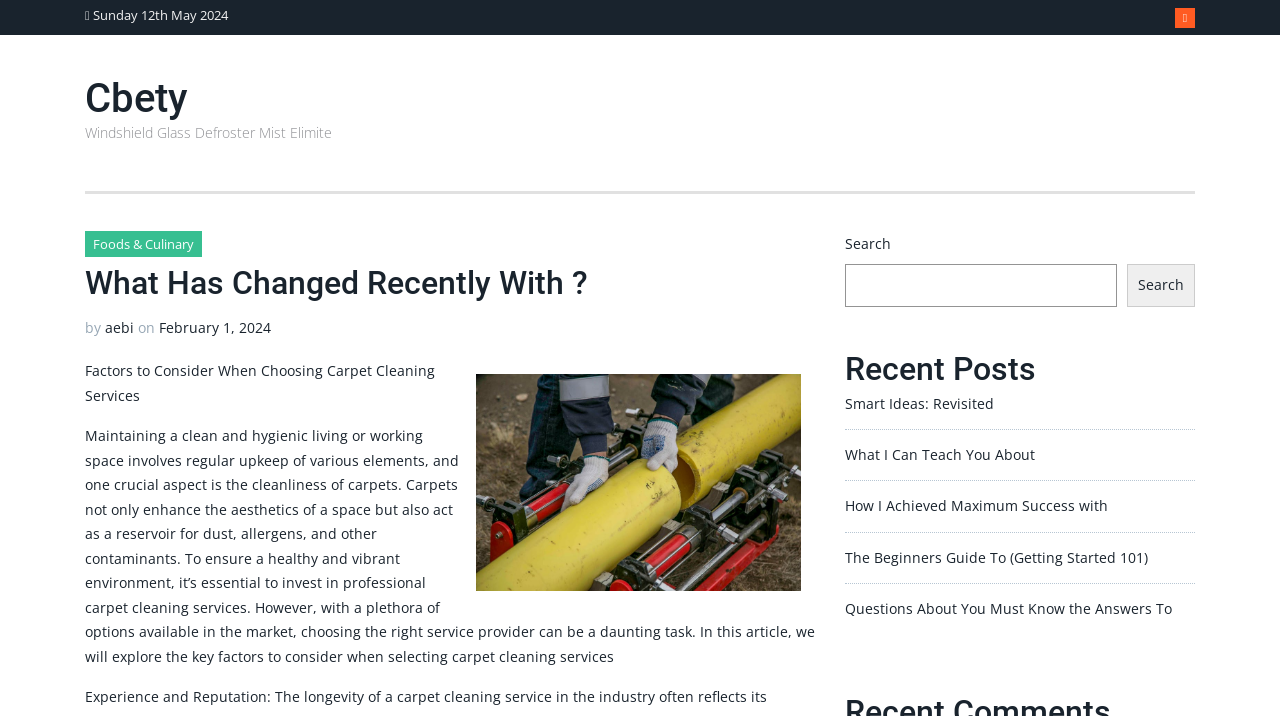Locate the bounding box coordinates of the element that should be clicked to execute the following instruction: "View cart".

None